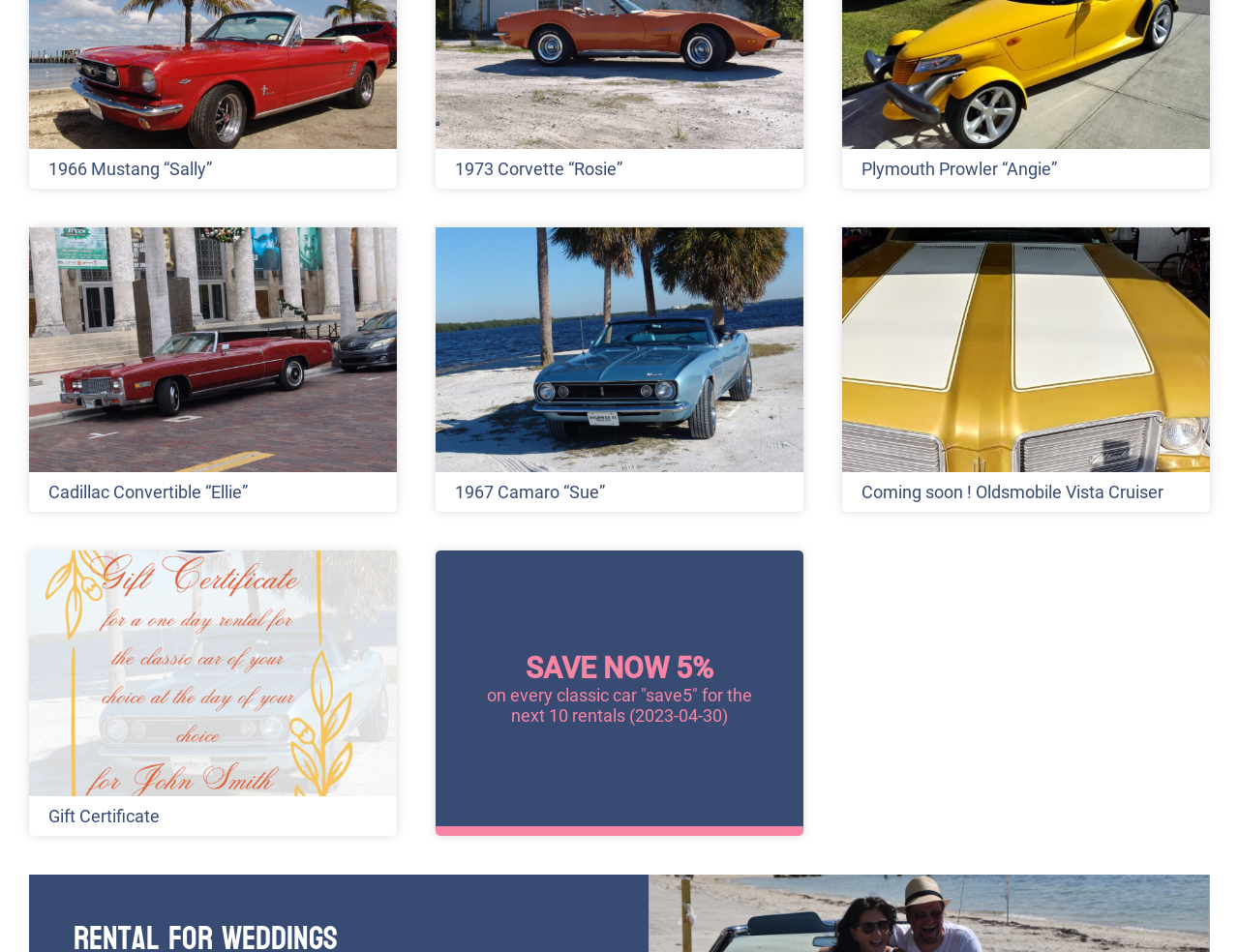Extract the bounding box coordinates for the UI element described by the text: "1967 Camaro “Sue”". The coordinates should be in the form of [left, top, right, bottom] with values between 0 and 1.

[0.367, 0.506, 0.488, 0.528]